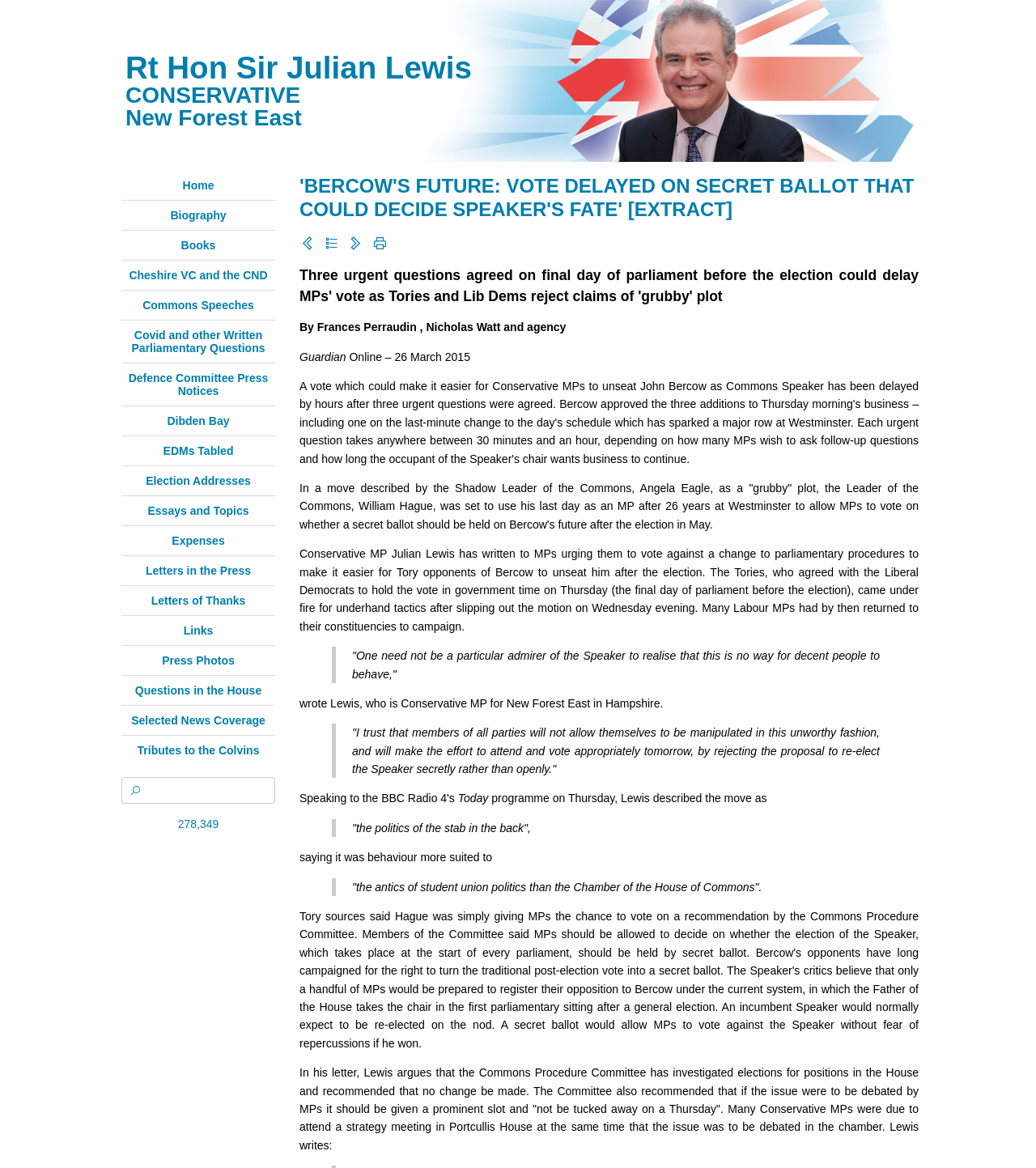Examine the image carefully and respond to the question with a detailed answer: 
What is the name of the Conservative MP?

The name of the Conservative MP can be found in the heading element at the top of the webpage, which reads 'Rt Hon Sir Julian Lewis'. This is also a link element, indicating that it is a clickable link to more information about the MP.